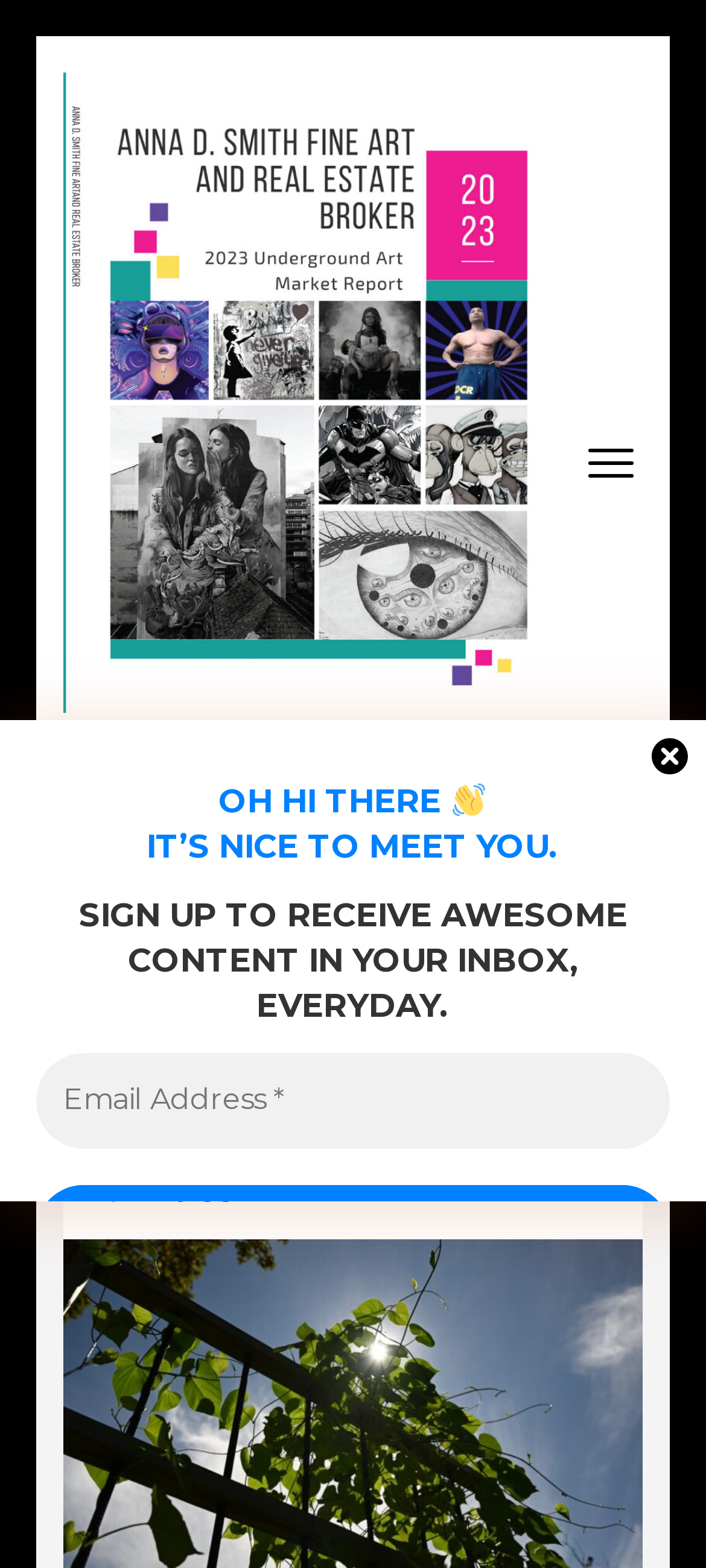Carefully examine the image and provide an in-depth answer to the question: What is the purpose of the 'Solitary Garden' in Old Lyme?

The answer can be found by looking at the heading element with the bounding box coordinates [0.128, 0.643, 0.872, 0.773], which contains the text '‘Solitary Garden’ in Old Lyme is a ‘gesture of hope’ for those incarcerated and their families'.